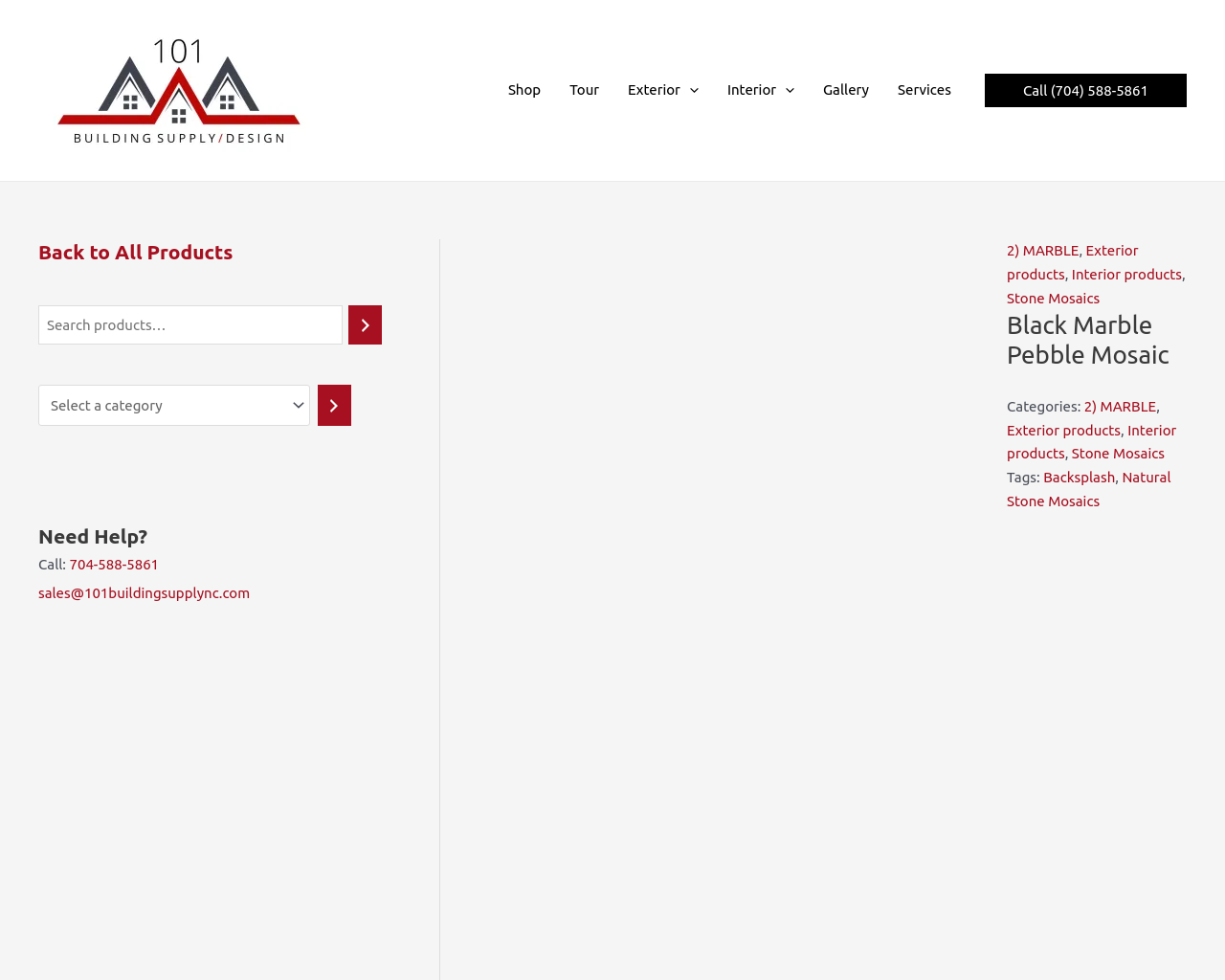Please identify the bounding box coordinates of the element's region that should be clicked to execute the following instruction: "Select a category". The bounding box coordinates must be four float numbers between 0 and 1, i.e., [left, top, right, bottom].

[0.031, 0.393, 0.253, 0.435]